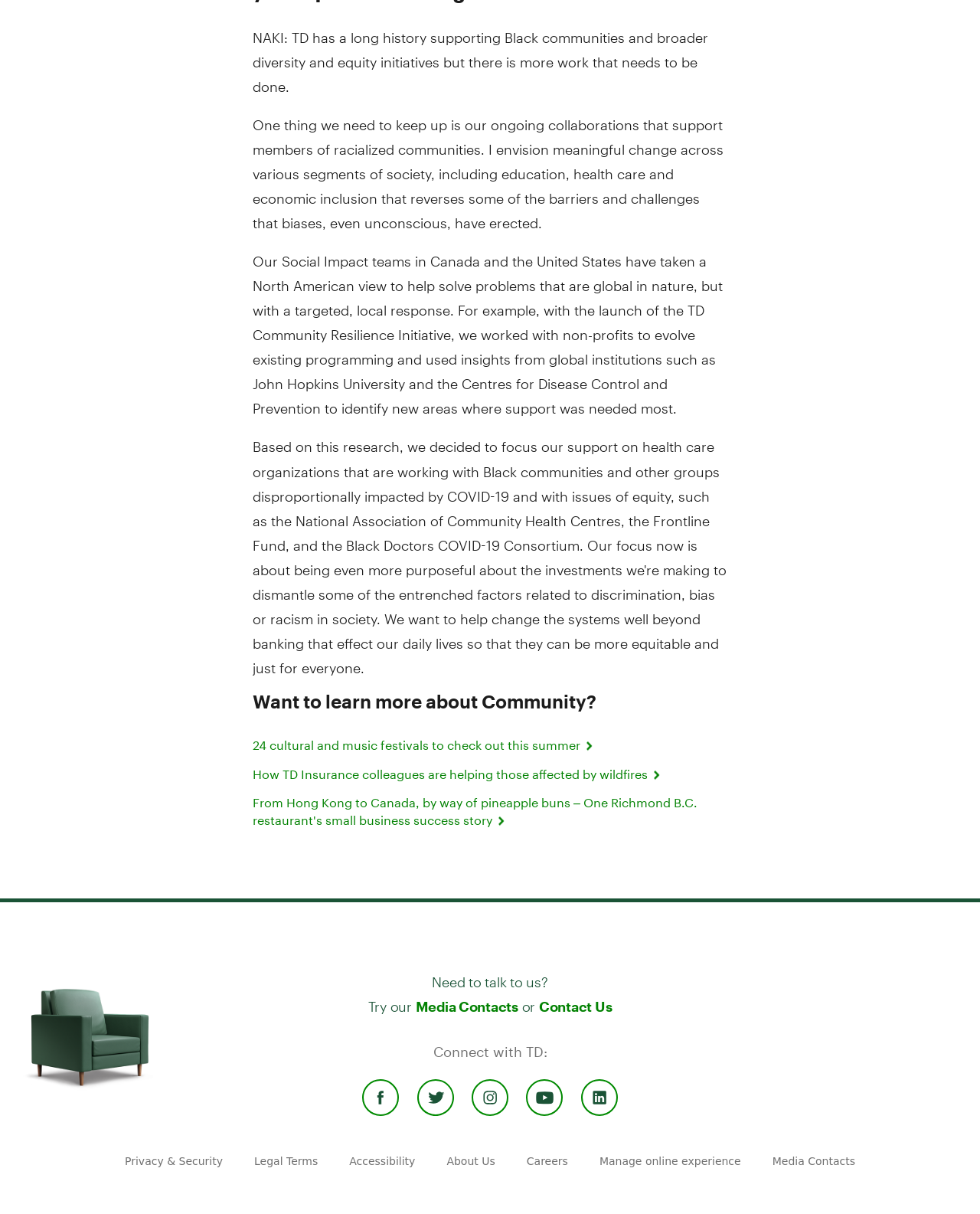Carefully examine the image and provide an in-depth answer to the question: What is the main topic of the webpage?

The webpage appears to be about TD Community, as it discusses TD's social impact initiatives and community-related topics, such as collaborations with non-profits and support for racialized communities.